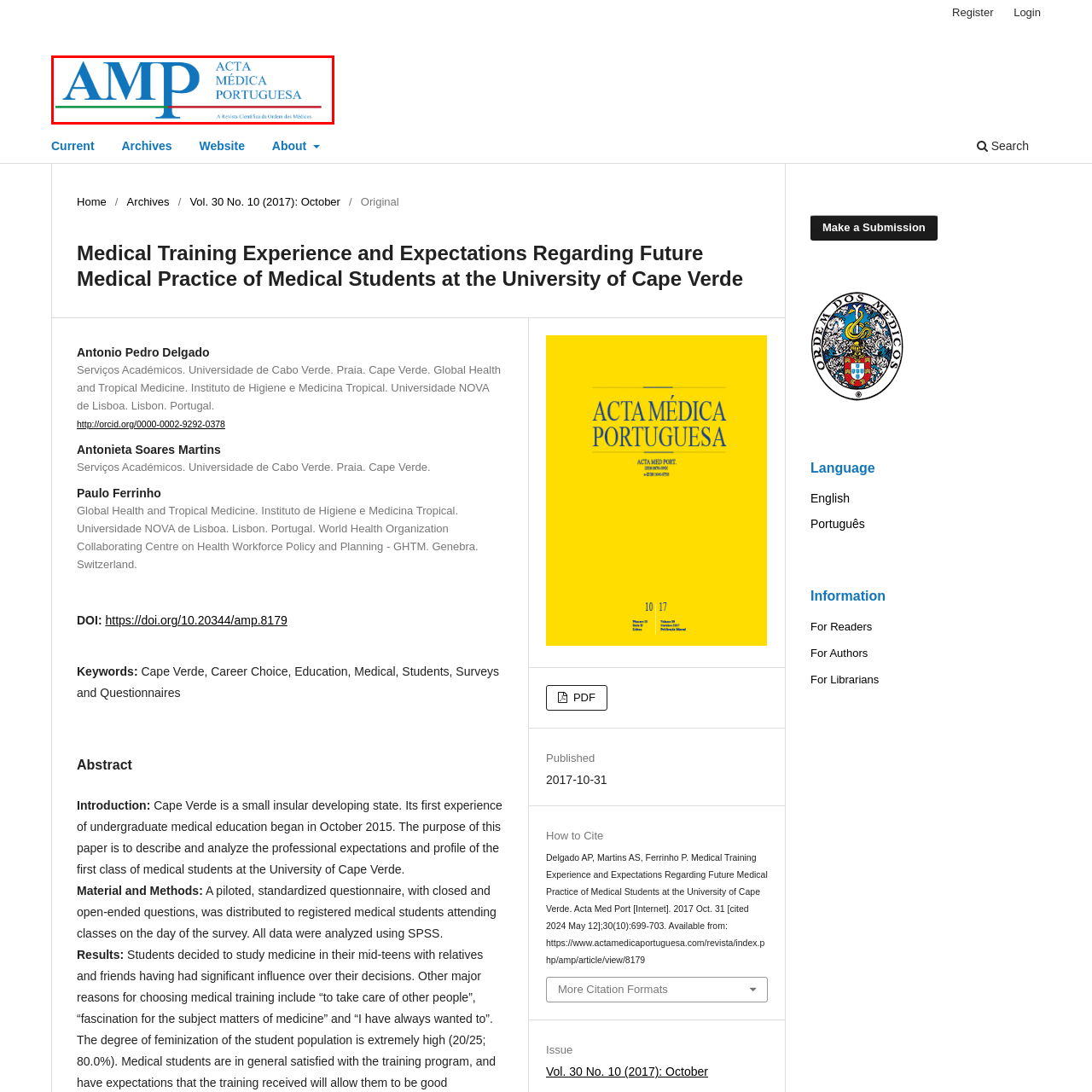Examine the image highlighted by the red boundary, What is the focus of the medical journal? Provide your answer in a single word or phrase.

Medical research and practice